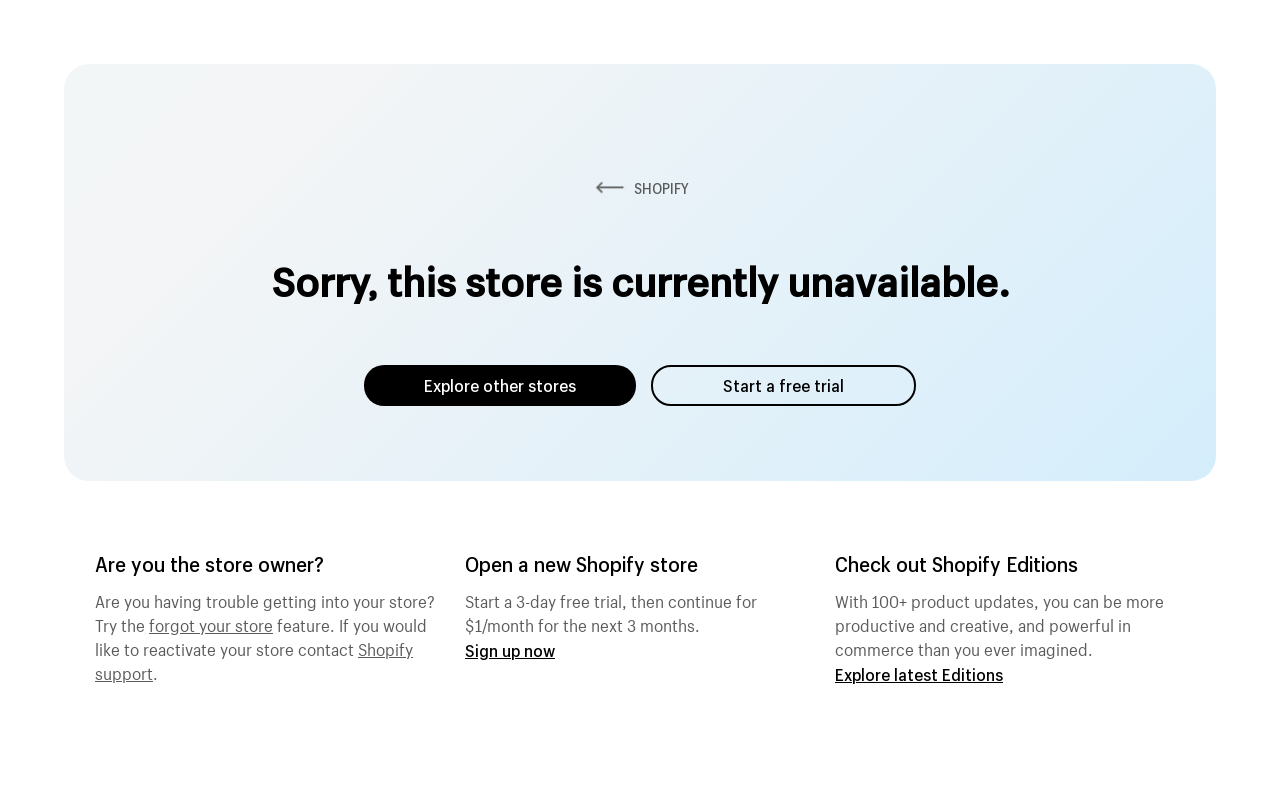Return the bounding box coordinates of the UI element that corresponds to this description: "Shopify support". The coordinates must be given as four float numbers in the range of 0 and 1, [left, top, right, bottom].

[0.074, 0.795, 0.323, 0.858]